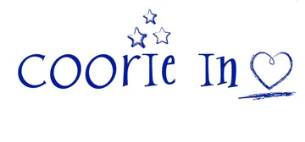Refer to the image and answer the question with as much detail as possible: What symbol is used to underscore the brand's emphasis on comfort?

According to the caption, a heart symbol is used to the right of the logo, which underscores the brand's emphasis on comfort and coziness, suggesting a welcoming atmosphere.